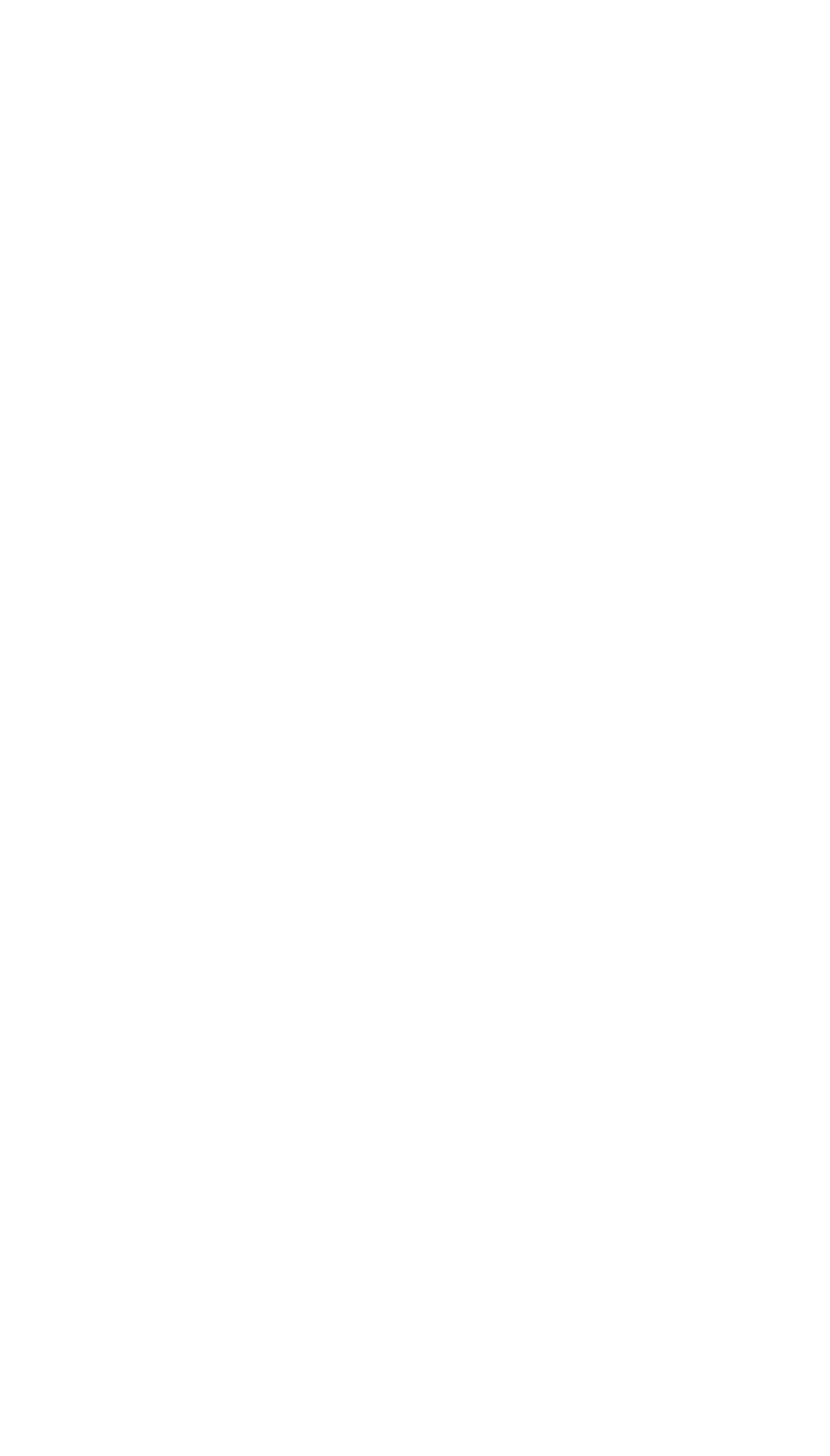What is the button at the bottom for?
Provide a one-word or short-phrase answer based on the image.

Post Comment